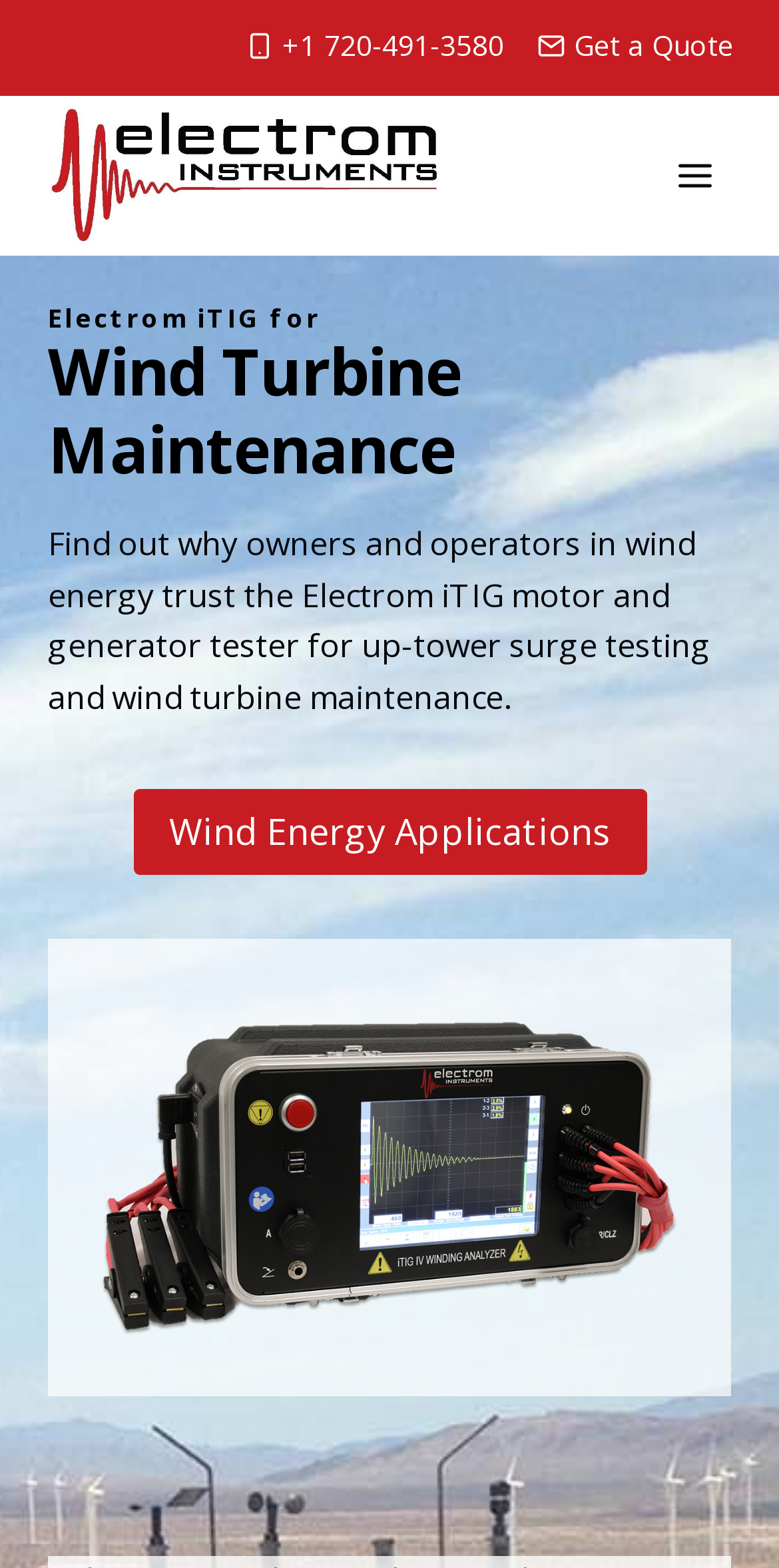What is the topic of the webpage?
We need a detailed and exhaustive answer to the question. Please elaborate.

I found the topic of the webpage by looking at the heading elements that say 'Electrom iTIG for Wind Turbine Maintenance', which indicates that the topic of the webpage is Wind Turbine Maintenance.